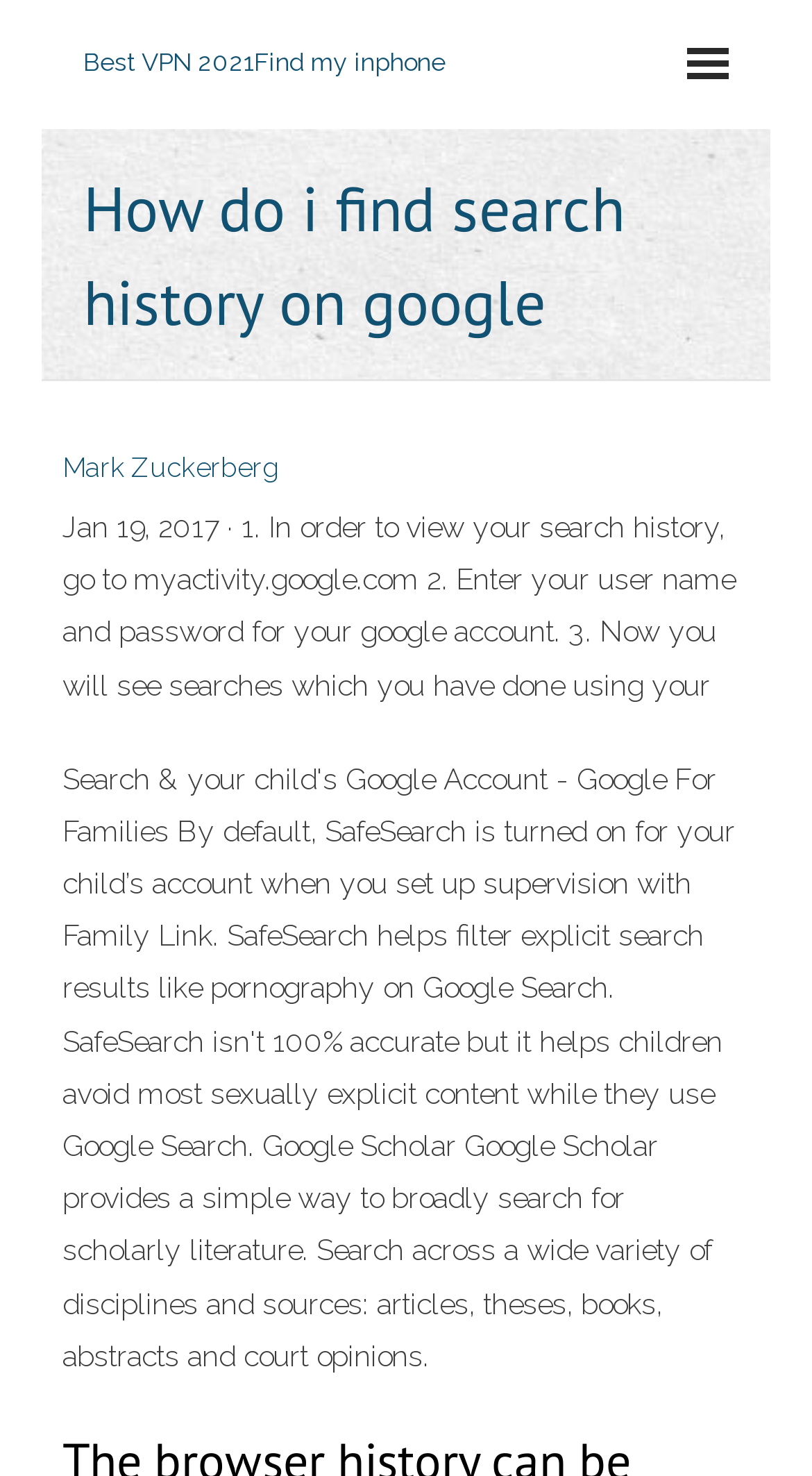Locate the UI element described by Mark Zuckerberg in the provided webpage screenshot. Return the bounding box coordinates in the format (top-left x, top-left y, bottom-right x, bottom-right y), ensuring all values are between 0 and 1.

[0.077, 0.306, 0.344, 0.327]